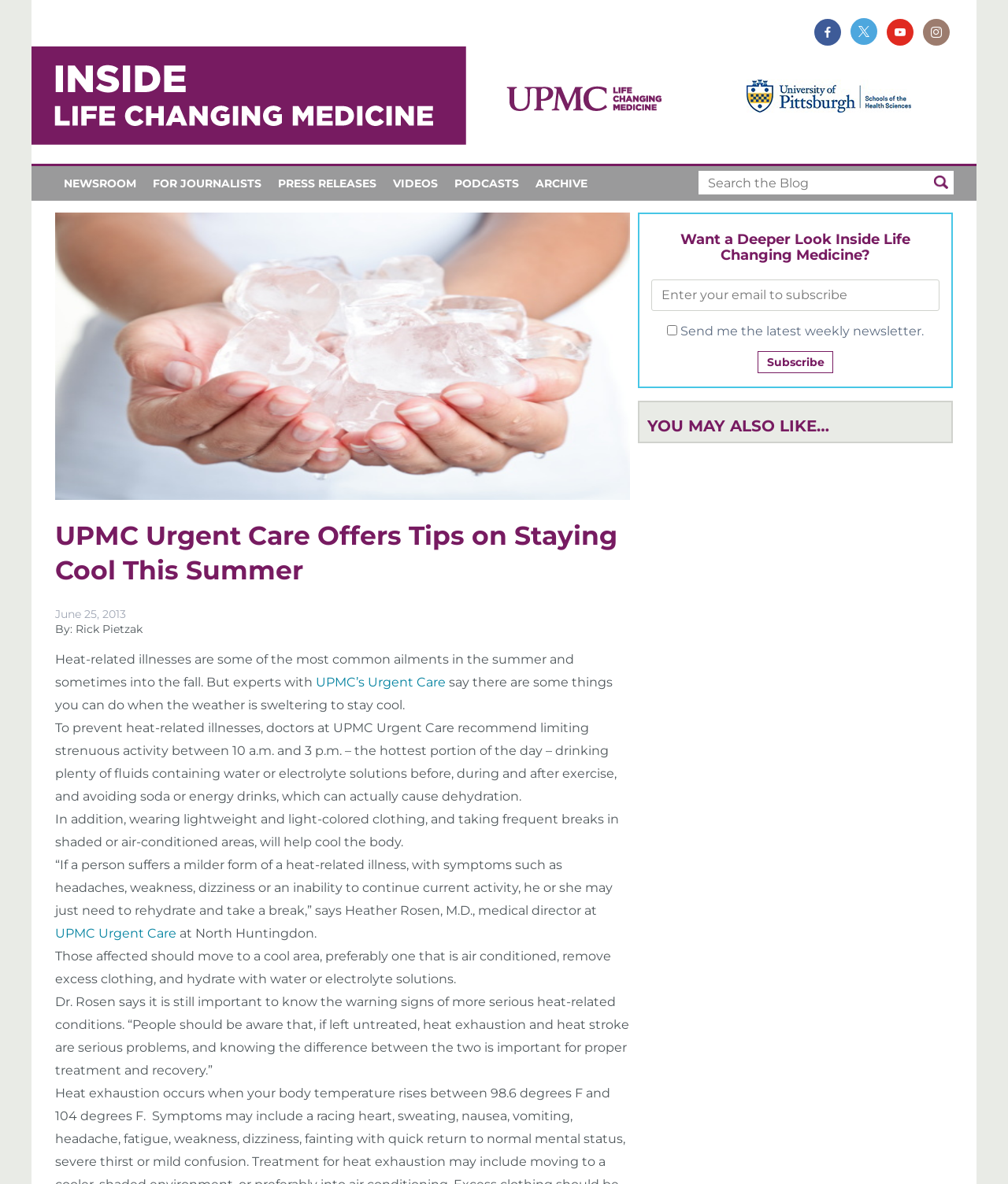Locate the bounding box coordinates of the region to be clicked to comply with the following instruction: "Visit UPMC’s Urgent Care". The coordinates must be four float numbers between 0 and 1, in the form [left, top, right, bottom].

[0.313, 0.57, 0.442, 0.582]